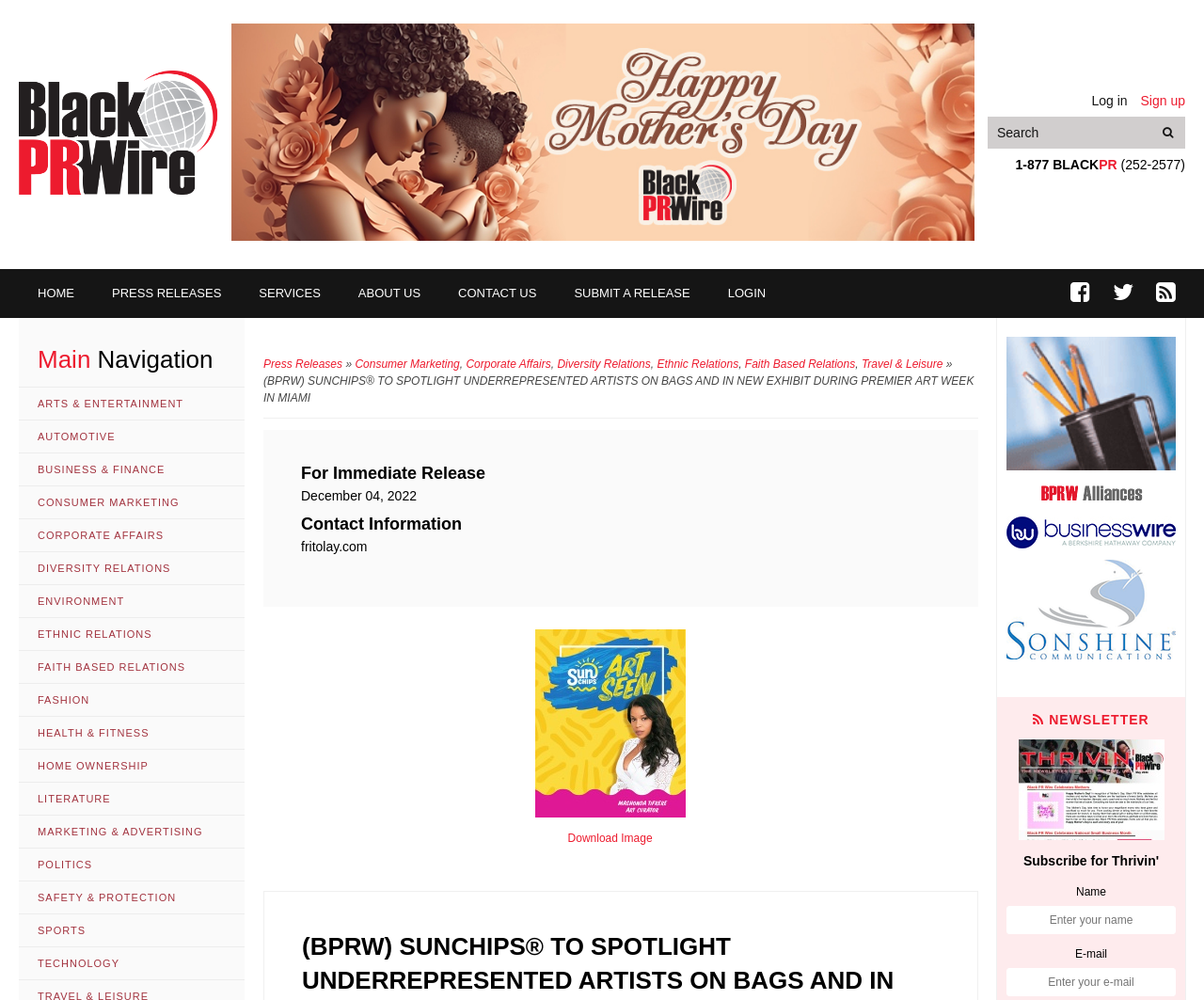Generate a thorough caption detailing the webpage content.

The webpage is a news and information center focused on Black publications, television, and radio programming. At the top, there is a login and sign-up section, followed by a search bar. Below that, there is a phone number and a "Happy Mother's Day" image. 

The main navigation menu is located on the left side, with links to various categories such as Arts & Entertainment, Automotive, Business & Finance, and more. 

On the right side, there is a section with links to social media platforms, an RSS feed, and a newsletter subscription form. 

The main content area features a press release titled "(BPRW) SUNCHIPS TO SPOTLIGHT UNDERREPRESENTED ARTISTS ON BAGS AND IN NEW EXHIBIT DURING PREMIER ART WEEK IN MIAMI". The release includes a date, contact information, and a link to download an image. 

Below the press release, there are three sections with images and links to HBCU project, partner businesswire, and Sonshine Communications. 

Further down, there is a newsletter section with a heading and an image. The webpage also has a section for submitting a release and logging in.